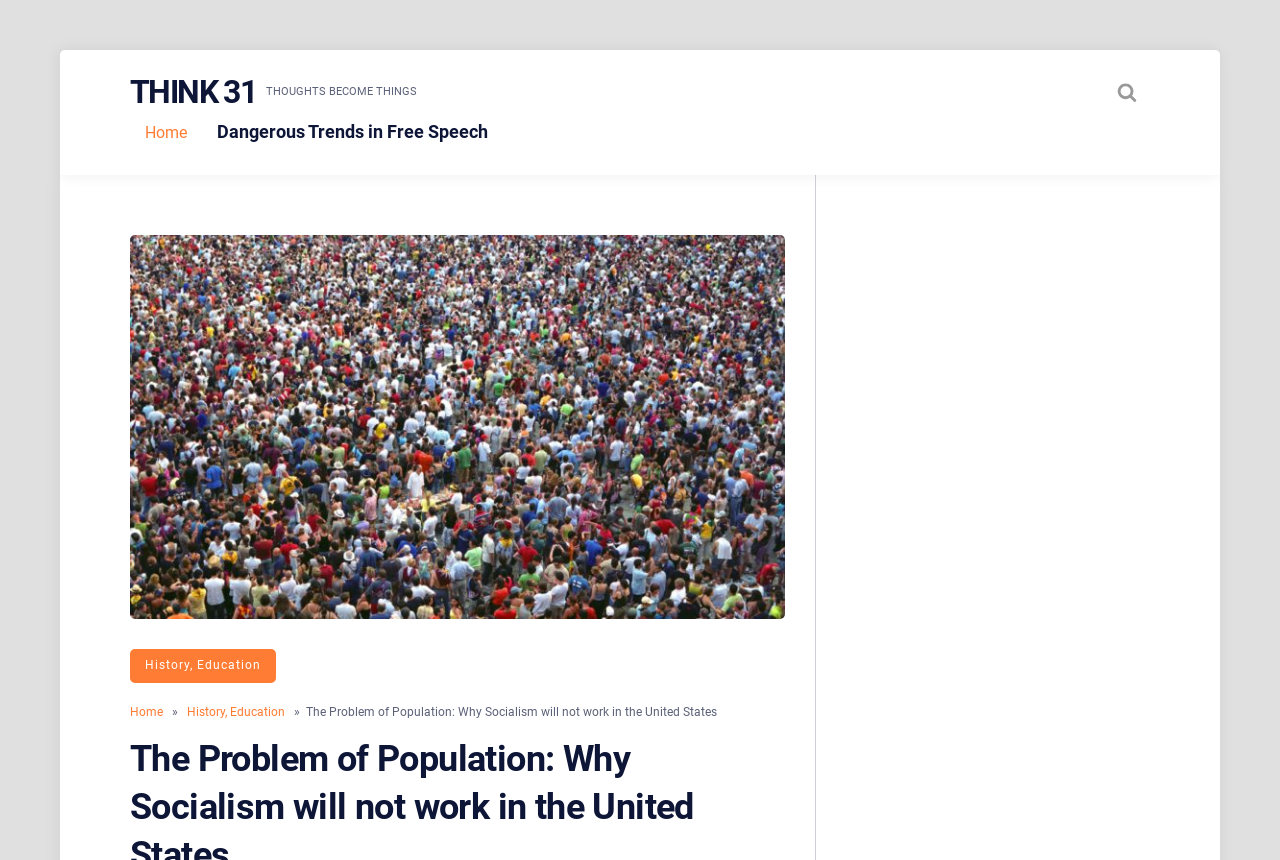What is the bounding box coordinate of the image above the link 'Search website'?
From the screenshot, provide a brief answer in one word or phrase.

[0.873, 0.095, 0.888, 0.119]